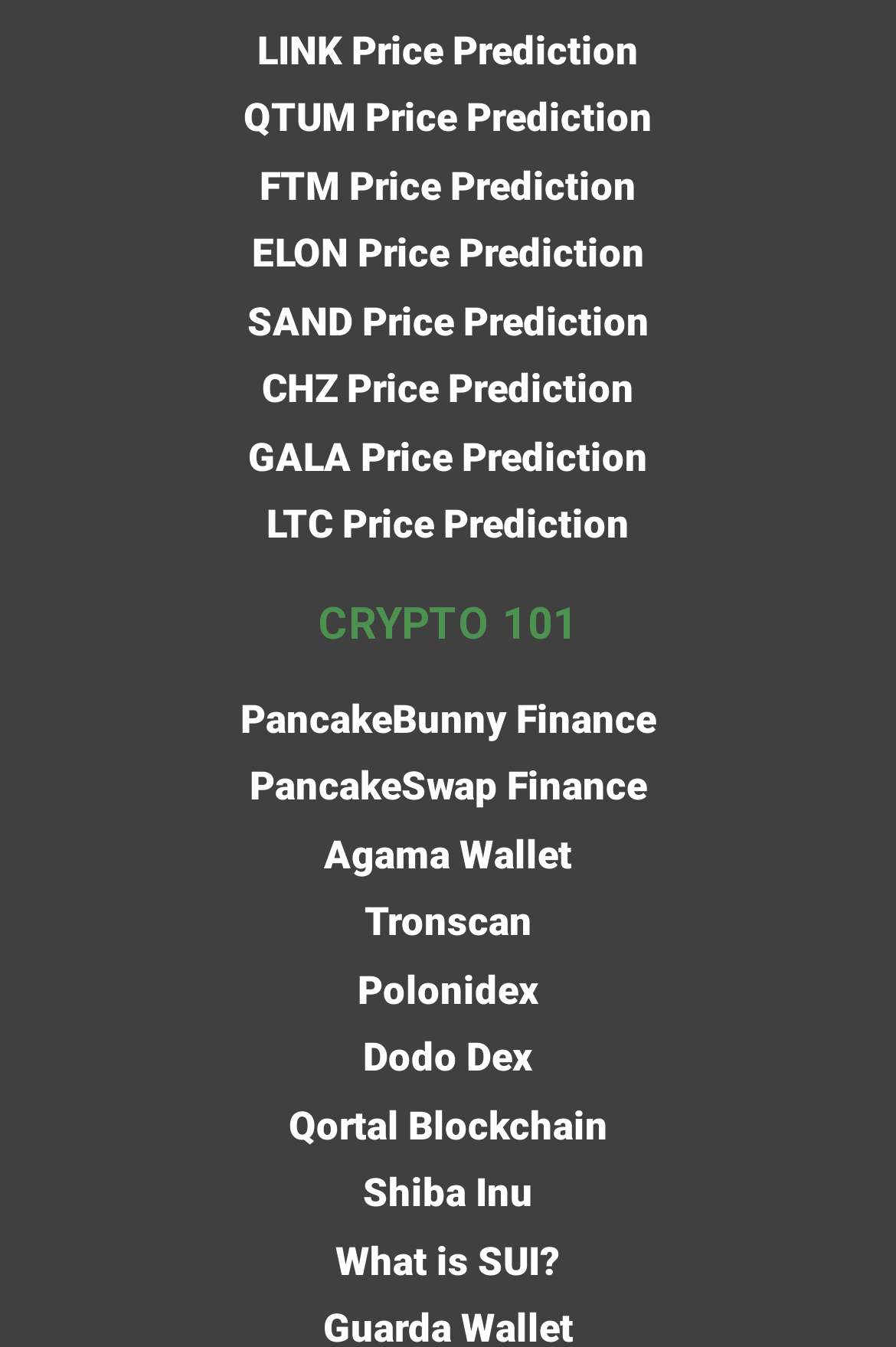What is the topic of the links at the top?
Utilize the information in the image to give a detailed answer to the question.

The links at the top of the webpage, such as 'LINK Price Prediction', 'QTUM Price Prediction', and so on, suggest that the topic is related to cryptocurrency price predictions.